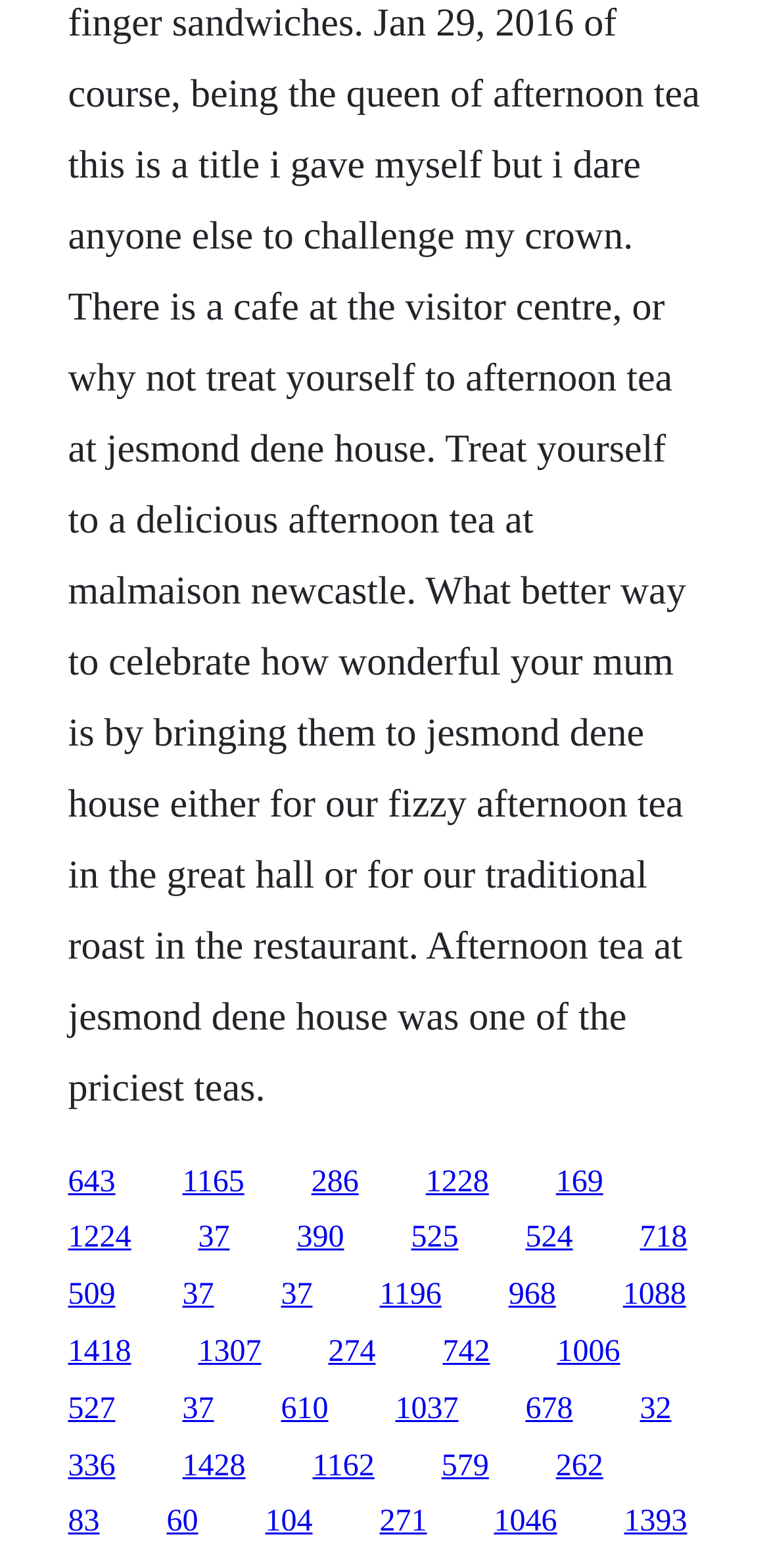Identify the bounding box coordinates of the specific part of the webpage to click to complete this instruction: "access the tenth link".

[0.832, 0.779, 0.894, 0.8]